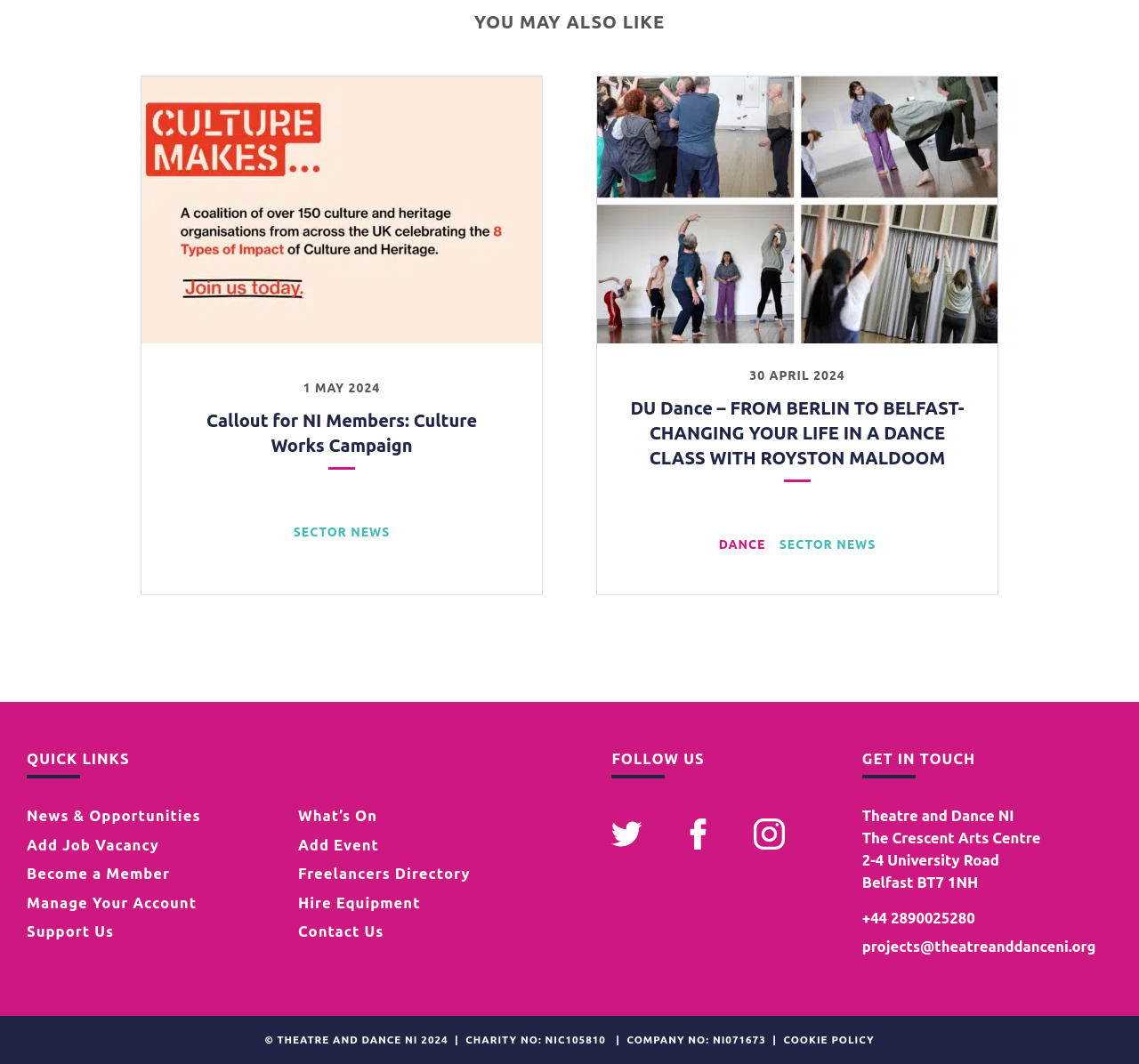Bounding box coordinates are to be given in the format (top-left x, top-left y, bottom-right x, bottom-right y). All values must be floating point numbers between 0 and 1. Provide the bounding box coordinate for the UI element described as: Theatre and Dance NI 2024

[0.243, 0.972, 0.393, 0.983]